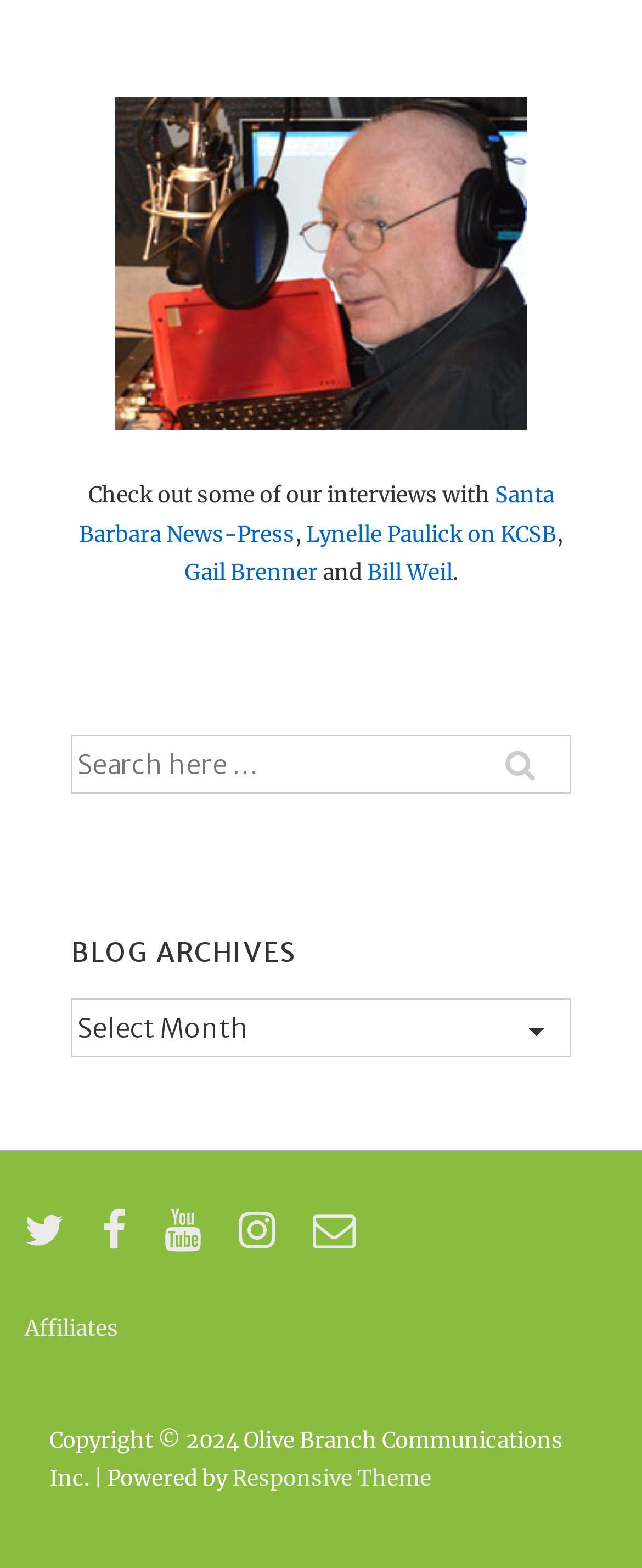What is the website's copyright year?
Refer to the image and provide a thorough answer to the question.

The copyright year can be found at the bottom of the webpage, where it says 'Copyright © 2024'.